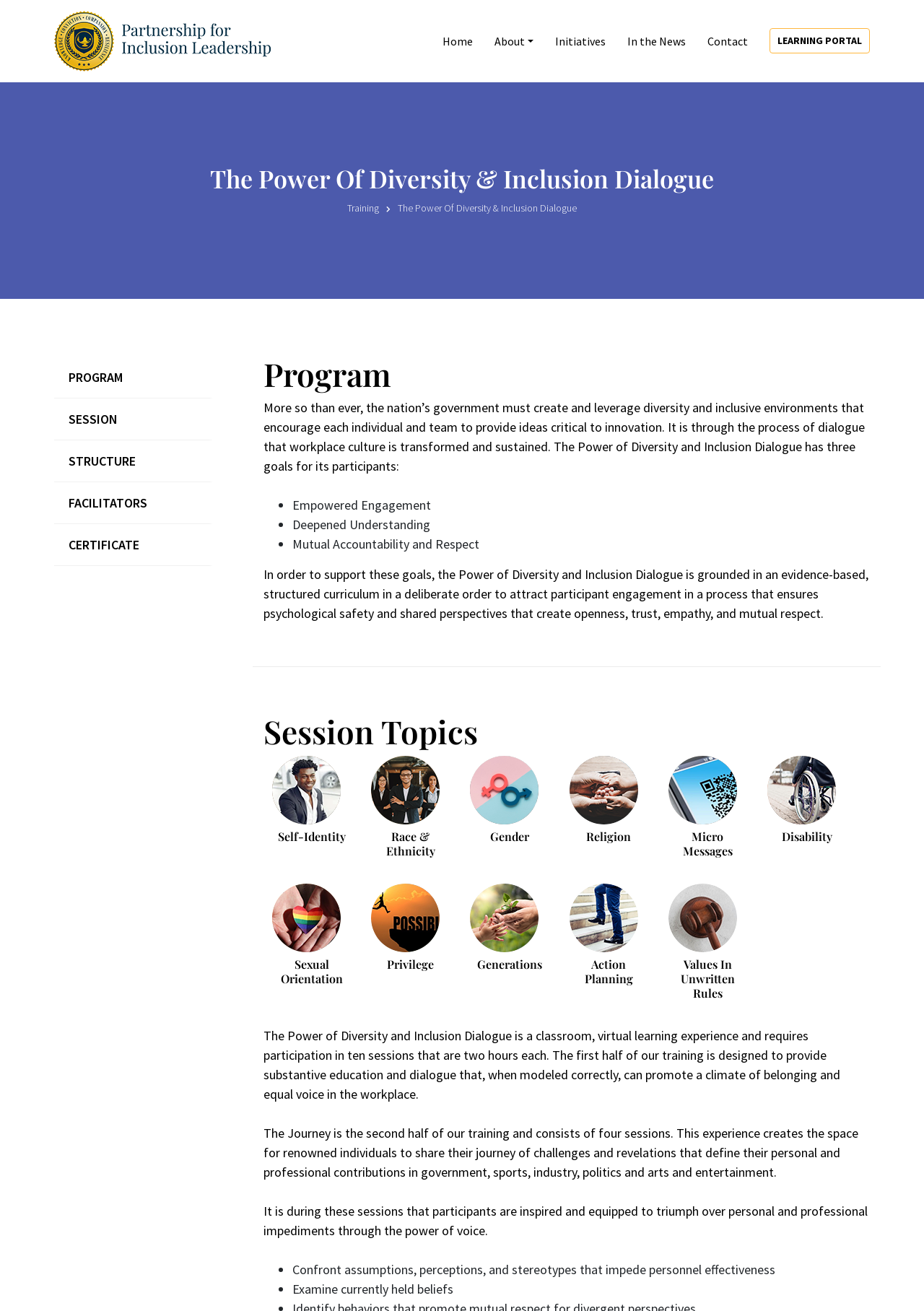Please indicate the bounding box coordinates for the clickable area to complete the following task: "Visit Facebook page". The coordinates should be specified as four float numbers between 0 and 1, i.e., [left, top, right, bottom].

None